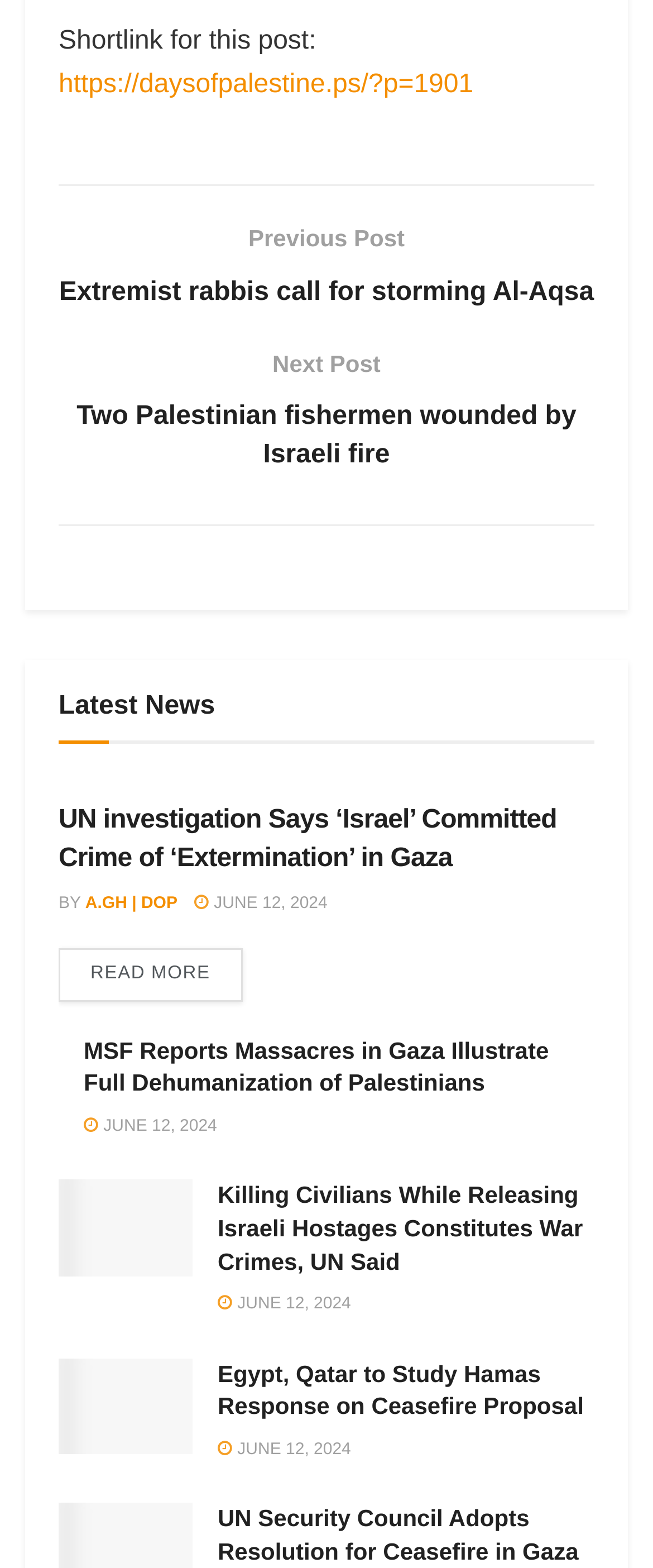What is the date of the news articles displayed on the page?
Please give a detailed and elaborate answer to the question.

The date of the news articles displayed on the page is June 12, 2024, as indicated by the date stamp next to each article. This suggests that the website is a news site that updates regularly with new content.